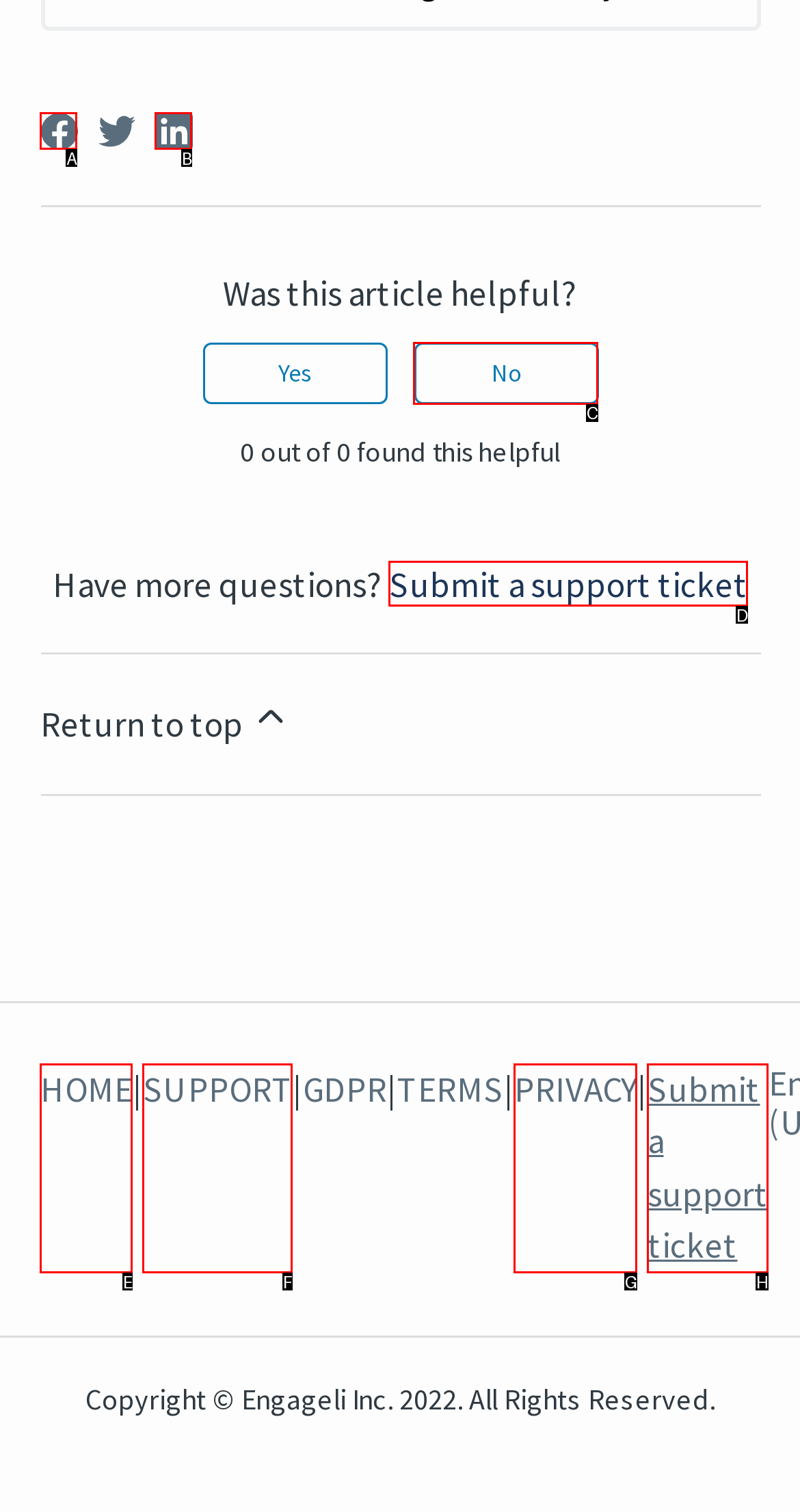Which option best describes: Submit a support ticket
Respond with the letter of the appropriate choice.

D